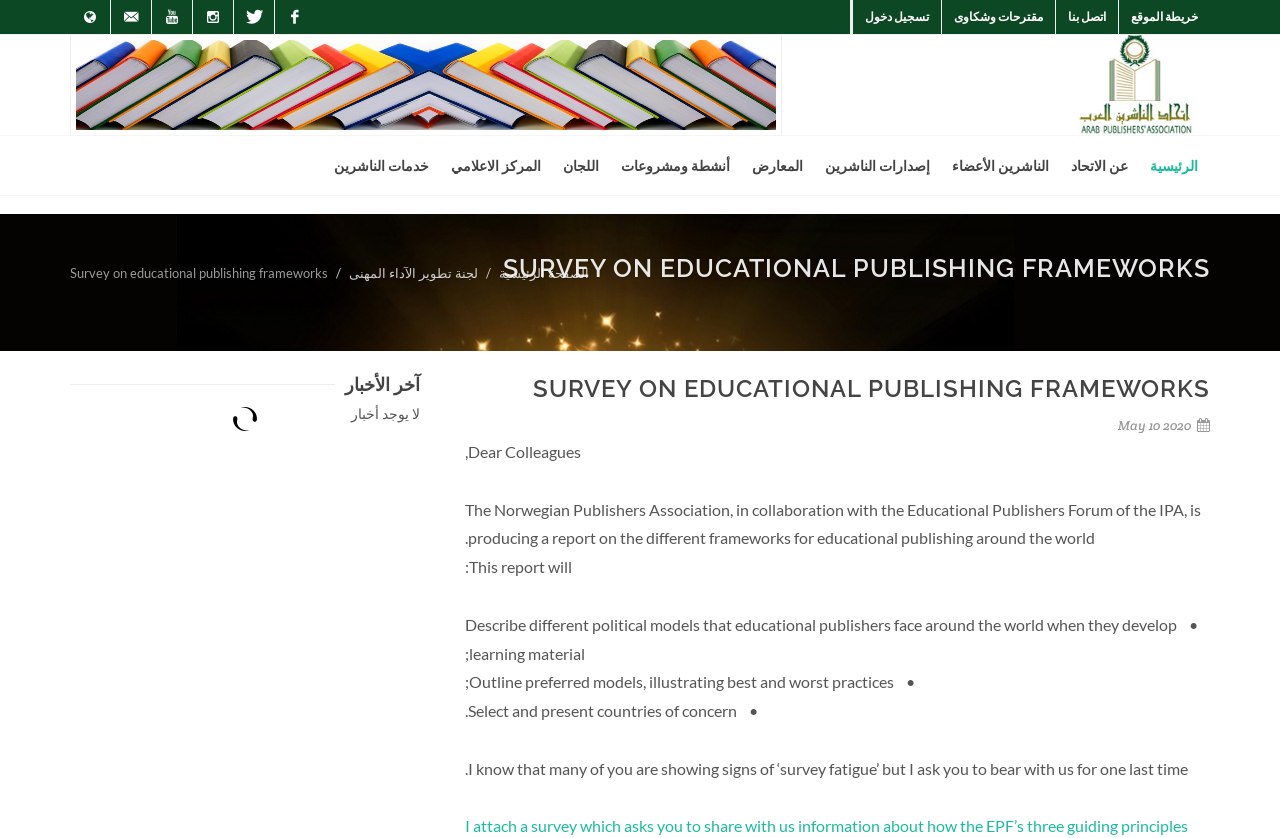Can you show the bounding box coordinates of the region to click on to complete the task described in the instruction: "Contact us"?

[0.825, 0.0, 0.873, 0.042]